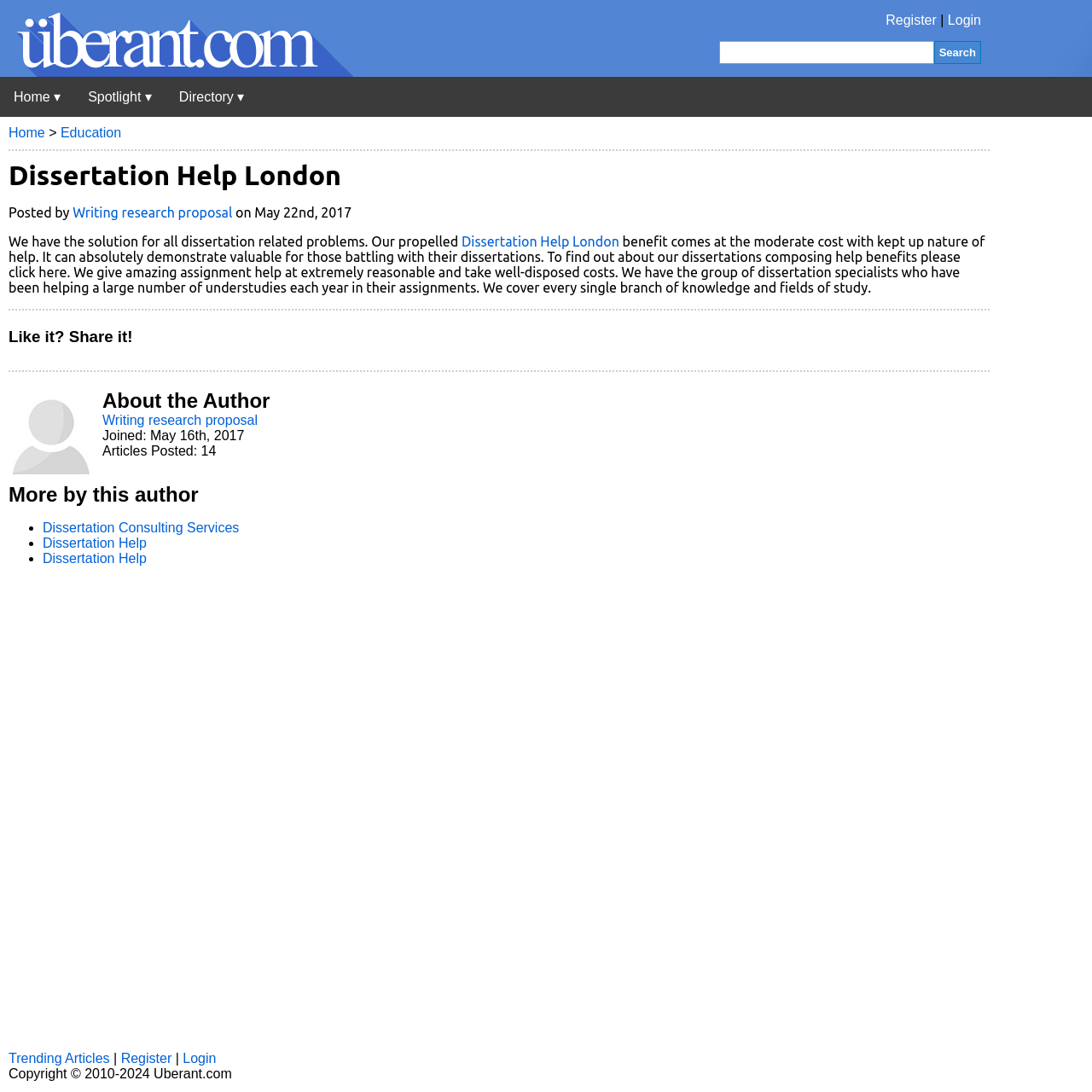Provide a brief response to the question using a single word or phrase: 
What is the cost of the dissertation help service?

Moderate